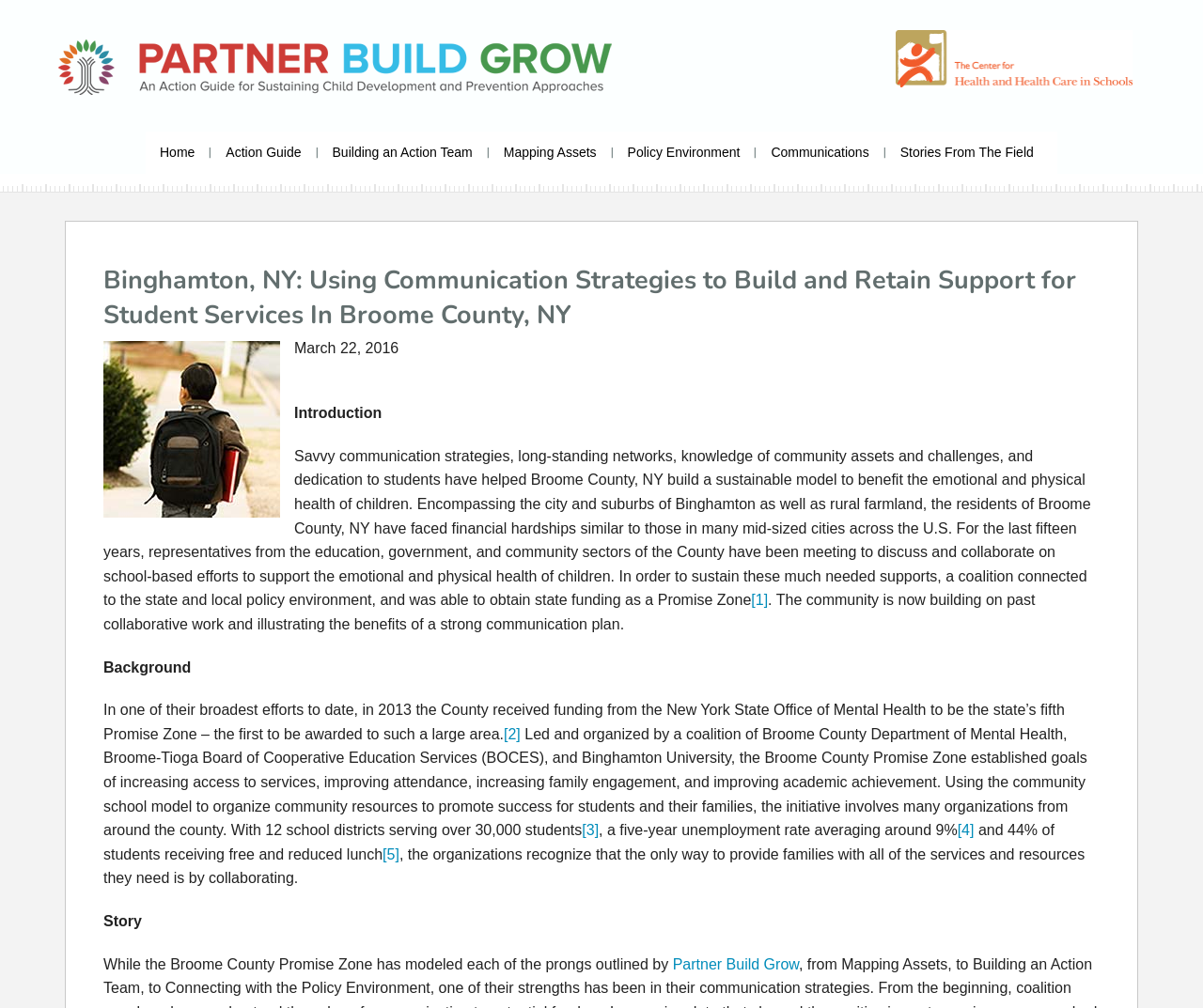Please identify the coordinates of the bounding box that should be clicked to fulfill this instruction: "Read 'Introduction'".

[0.245, 0.402, 0.317, 0.418]